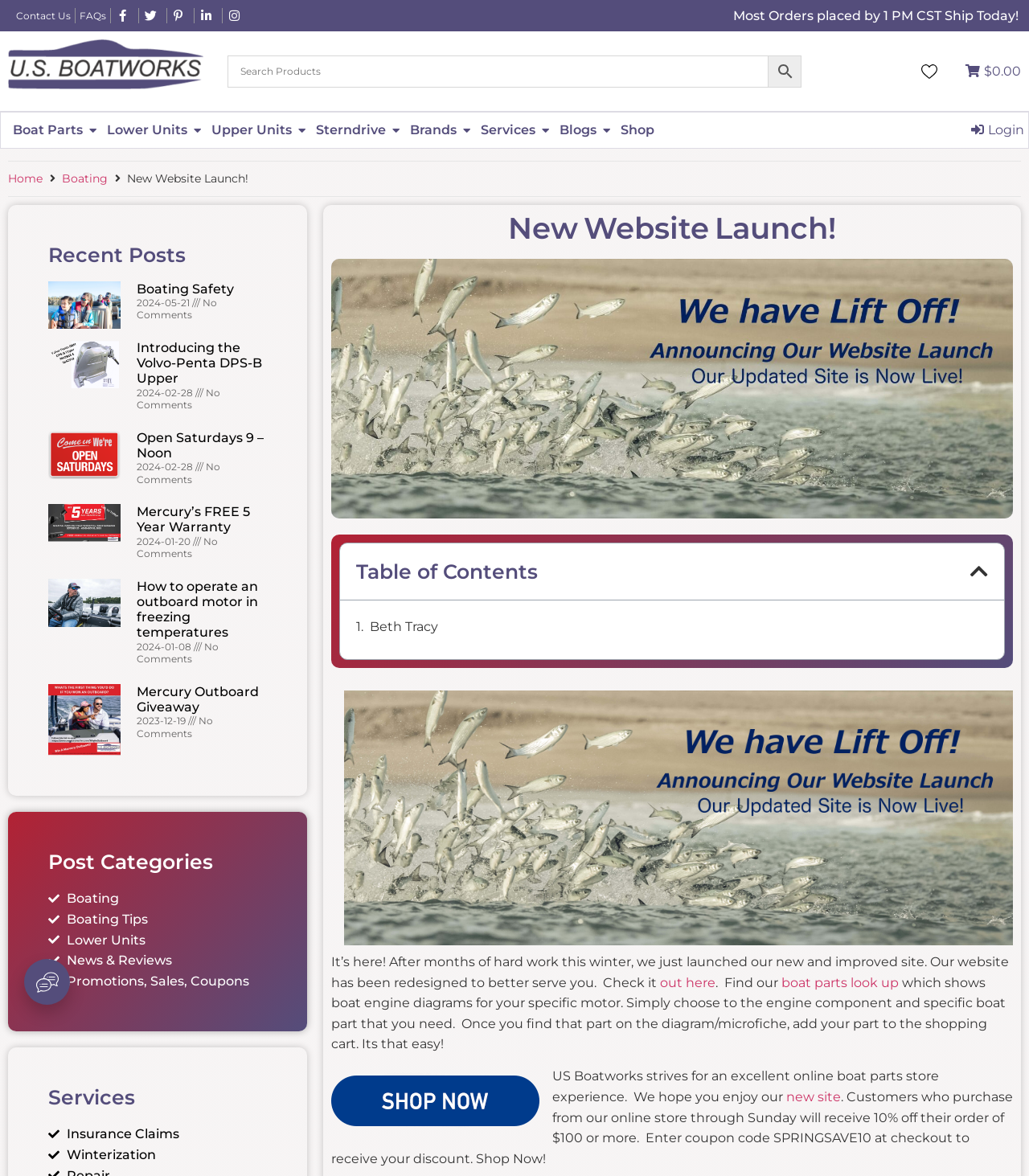Determine the coordinates of the bounding box that should be clicked to complete the instruction: "Search for products". The coordinates should be represented by four float numbers between 0 and 1: [left, top, right, bottom].

[0.221, 0.047, 0.779, 0.074]